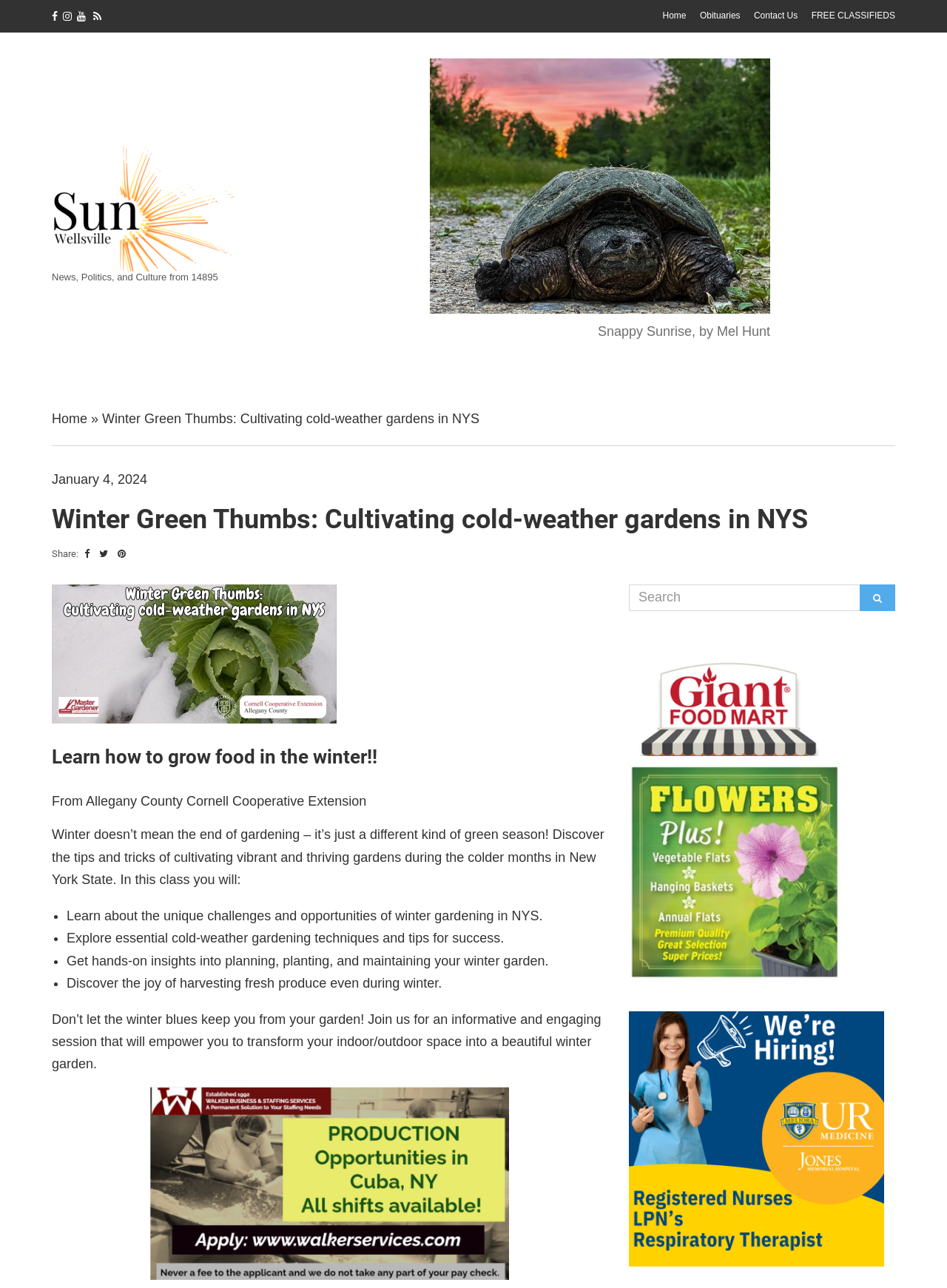What is the purpose of the class mentioned in the article? Based on the image, give a response in one word or a short phrase.

To learn winter gardening techniques